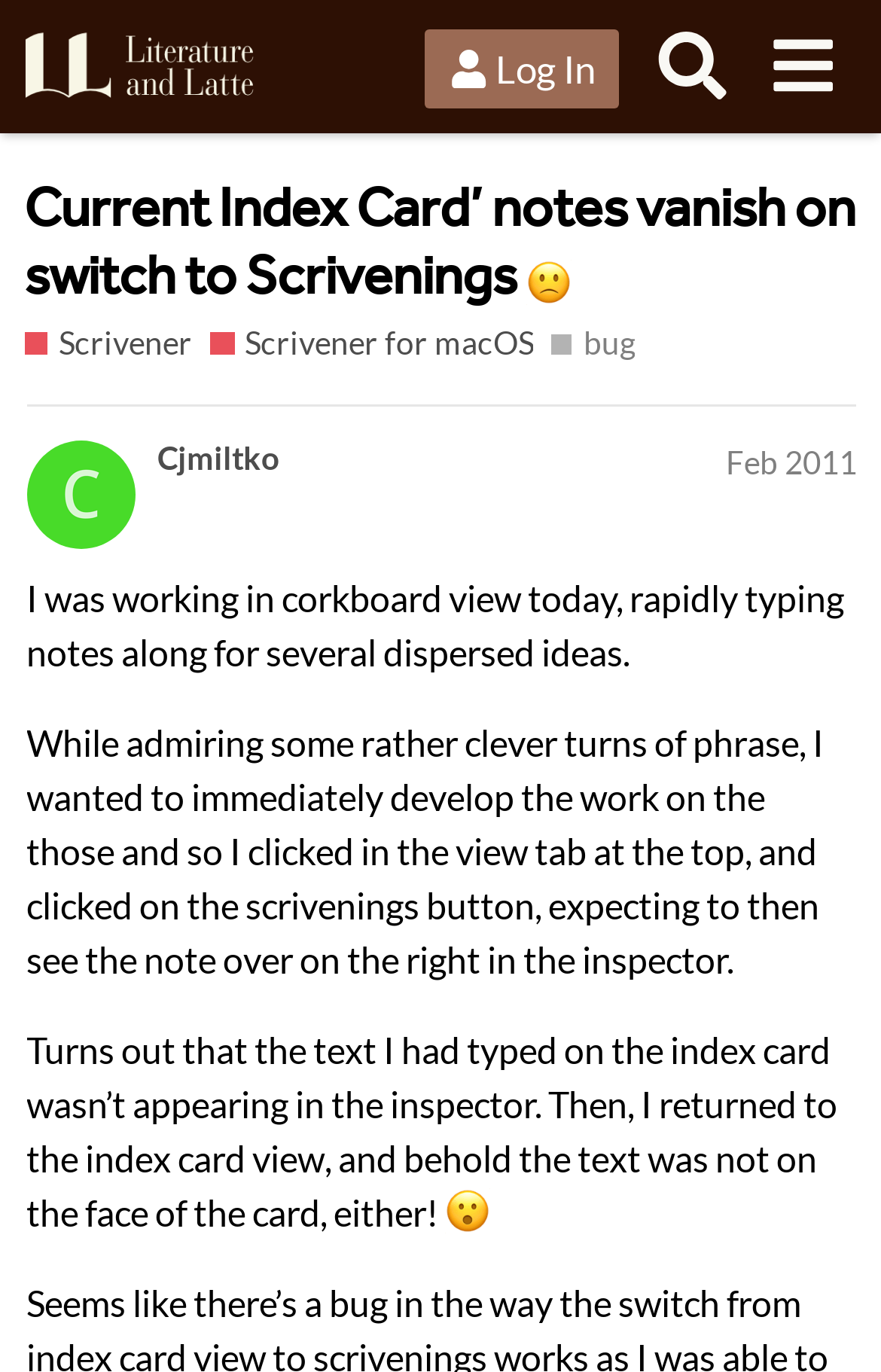Please specify the coordinates of the bounding box for the element that should be clicked to carry out this instruction: "Search the forum". The coordinates must be four float numbers between 0 and 1, formatted as [left, top, right, bottom].

[0.724, 0.008, 0.848, 0.088]